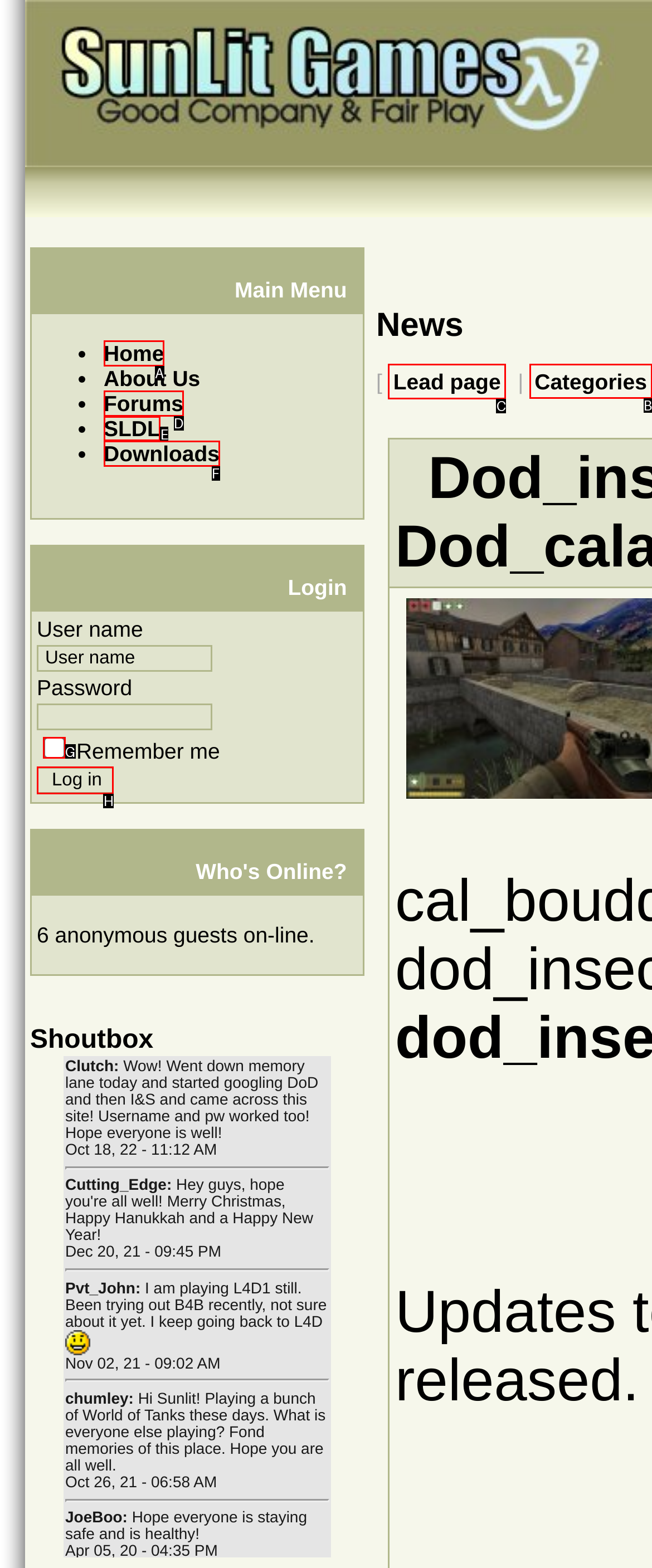Identify the HTML element you need to click to achieve the task: Click on the Categories link. Respond with the corresponding letter of the option.

B